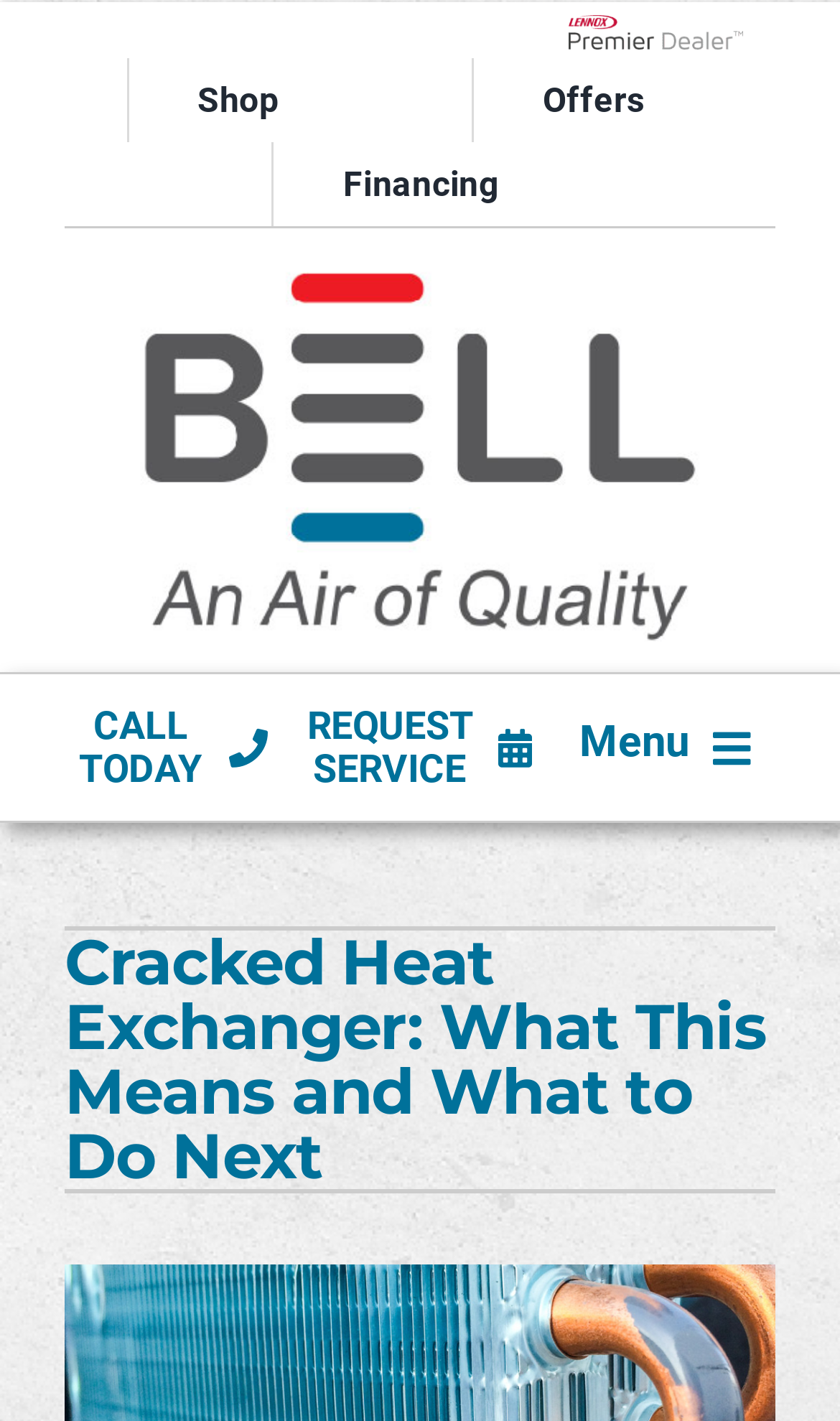Please provide a one-word or short phrase answer to the question:
What is the text of the heading below the navigation menus?

Cracked Heat Exchanger...